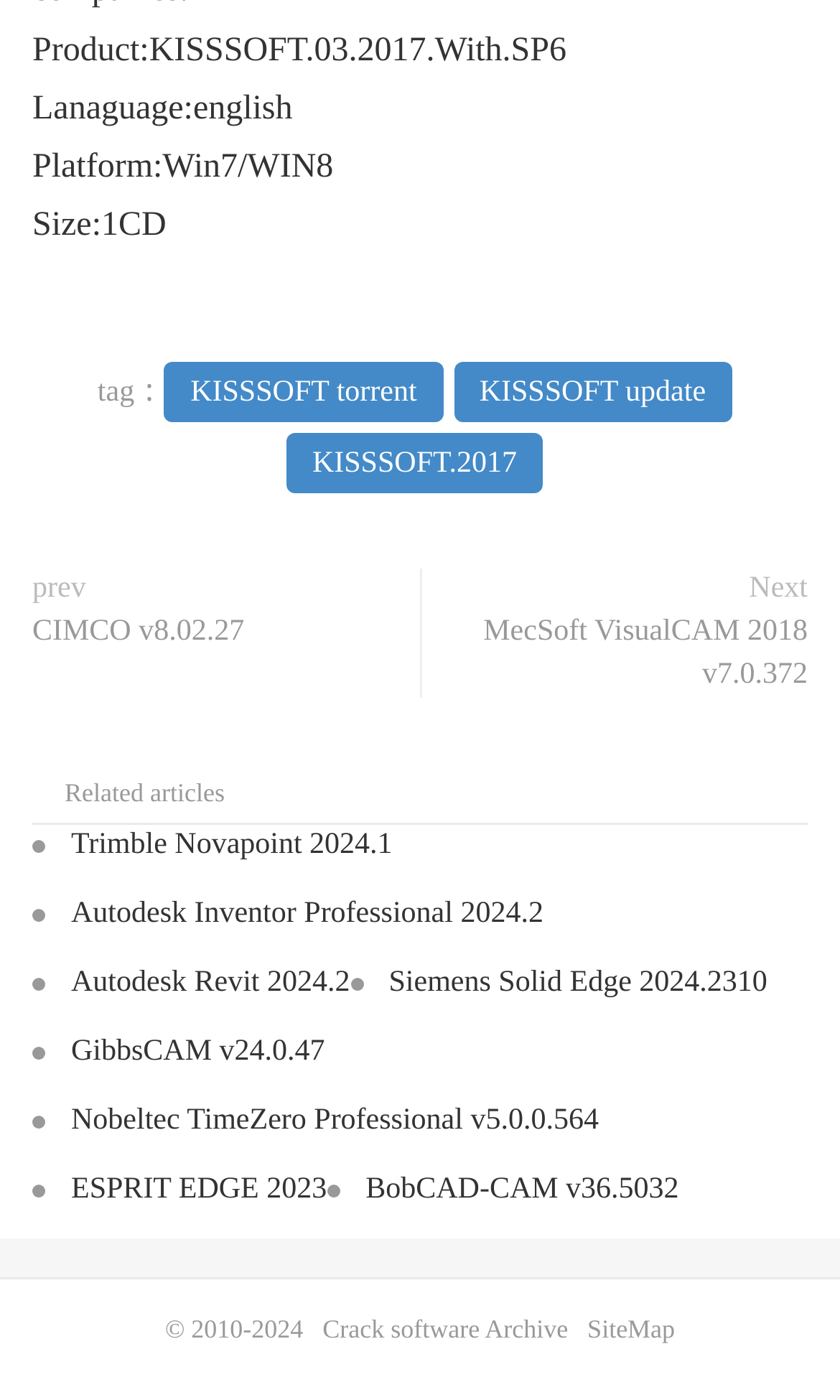Select the bounding box coordinates of the element I need to click to carry out the following instruction: "Visit SiteMap".

[0.699, 0.939, 0.804, 0.96]